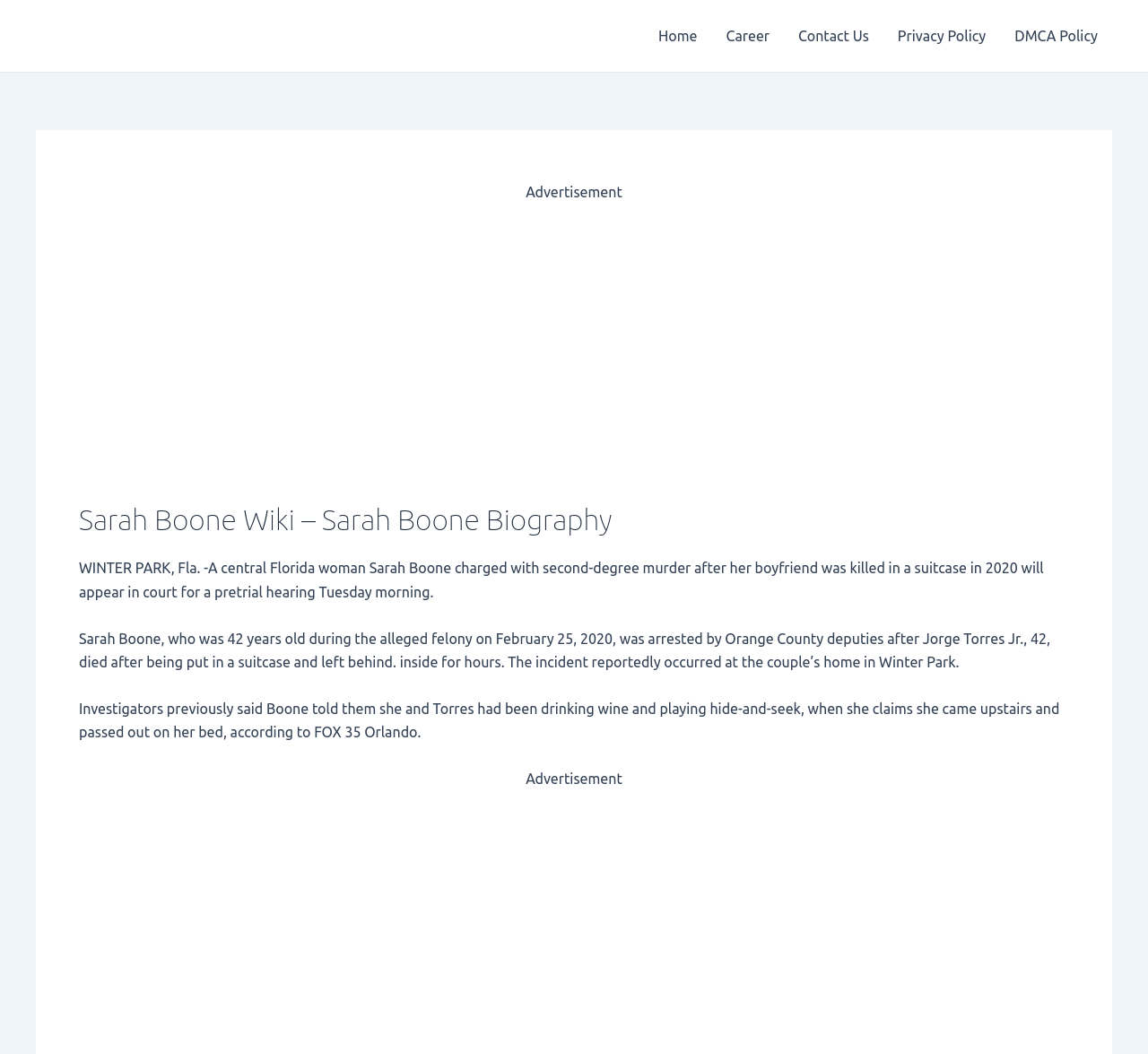Give a one-word or one-phrase response to the question:
How old was Sarah Boone during the alleged felony?

42 years old